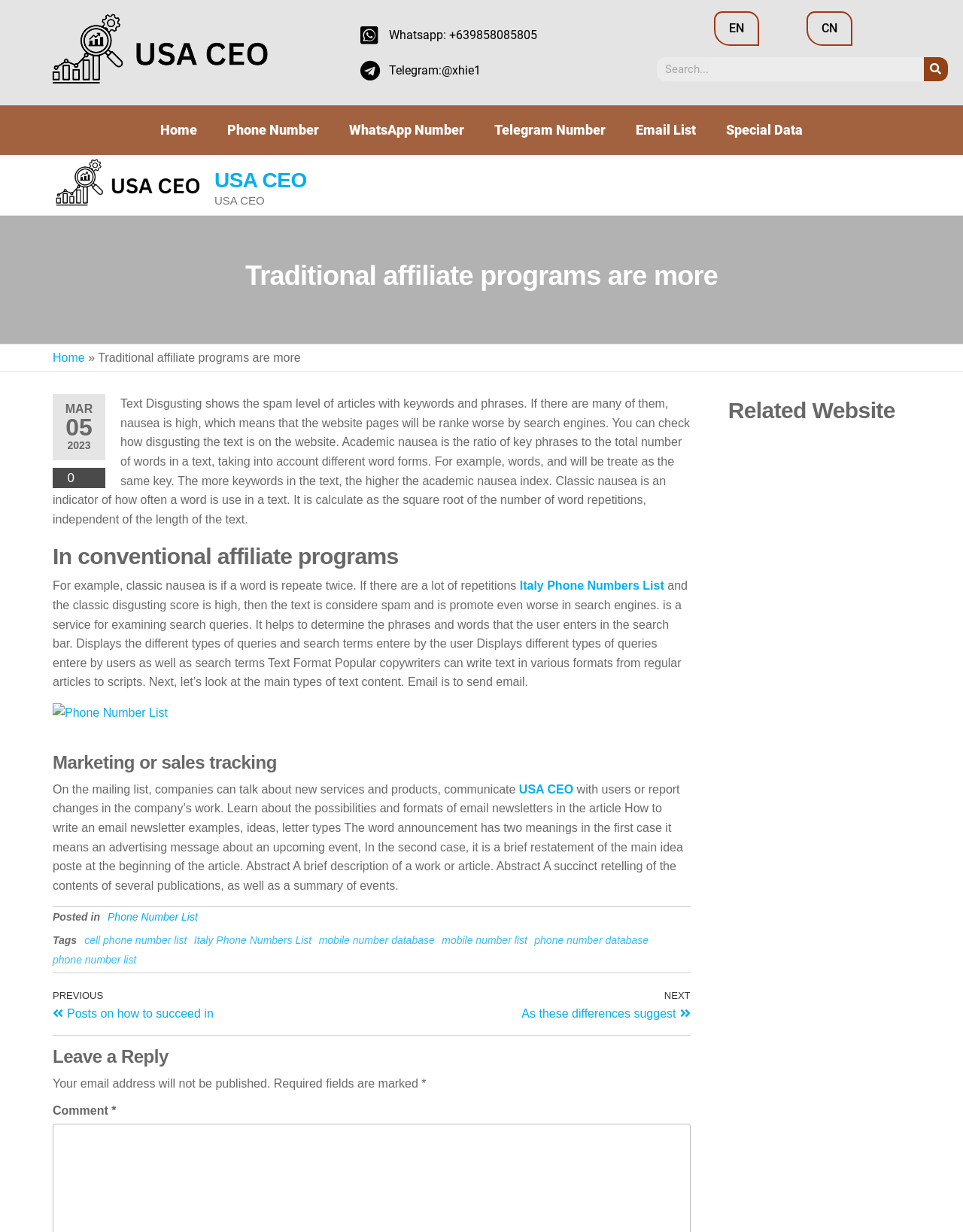Please identify the bounding box coordinates of the element's region that needs to be clicked to fulfill the following instruction: "Visit related website". The bounding box coordinates should consist of four float numbers between 0 and 1, i.e., [left, top, right, bottom].

[0.74, 0.323, 0.945, 0.343]